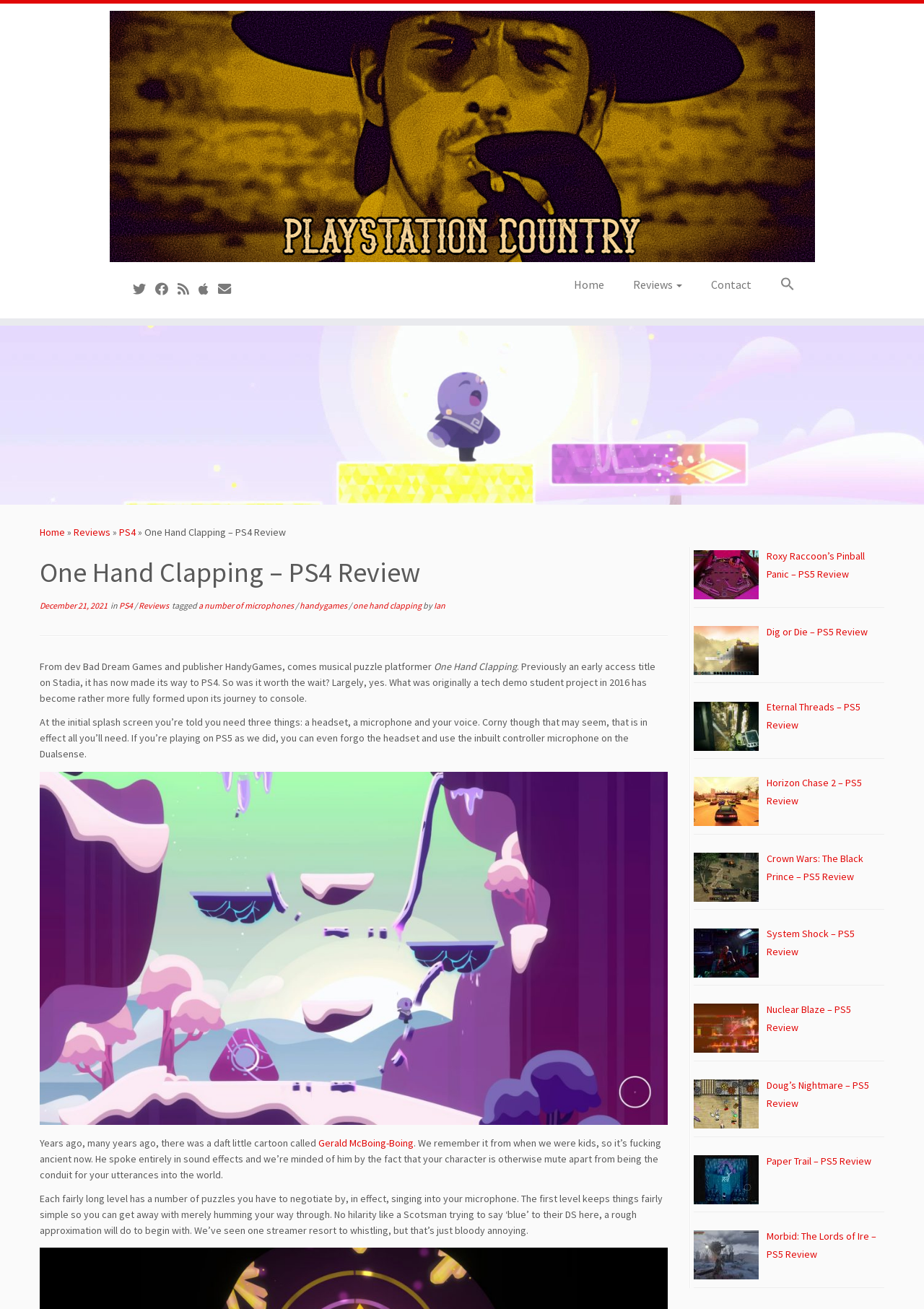Please find and report the primary heading text from the webpage.

One Hand Clapping – PS4 Review